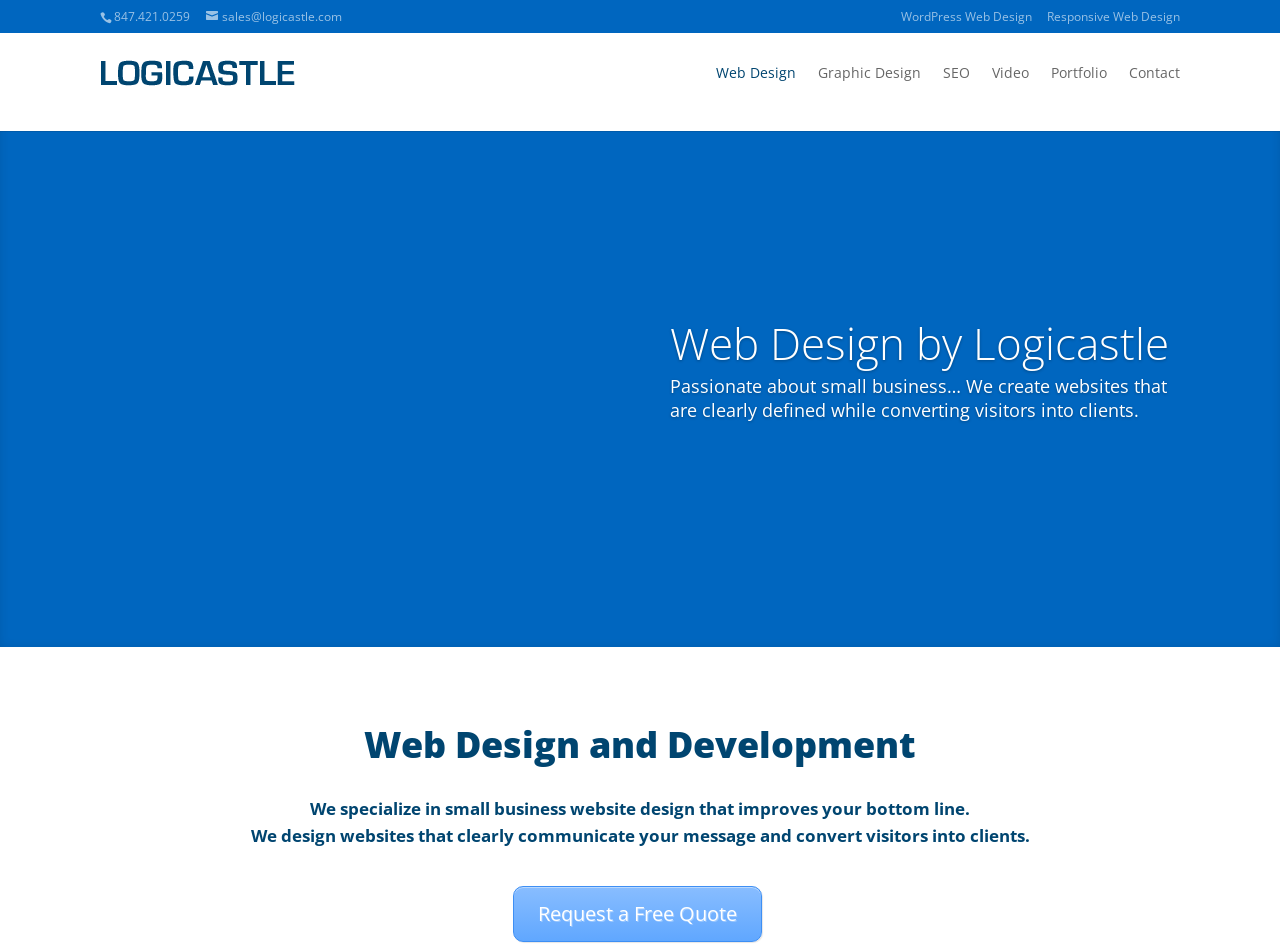Show me the bounding box coordinates of the clickable region to achieve the task as per the instruction: "Request a free quote".

[0.4, 0.934, 0.595, 0.993]